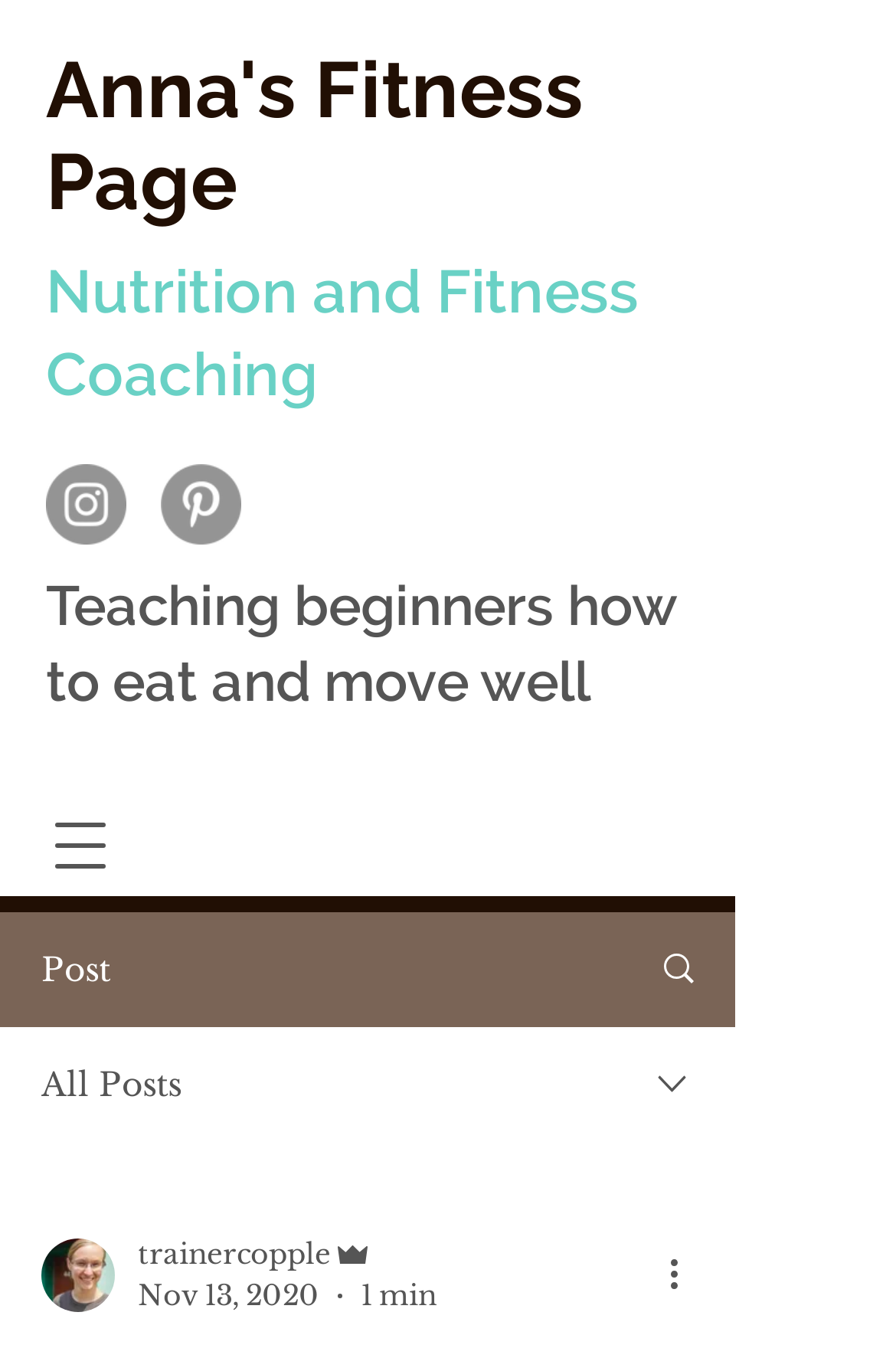Identify and extract the main heading of the webpage.

Anna's Fitness Page